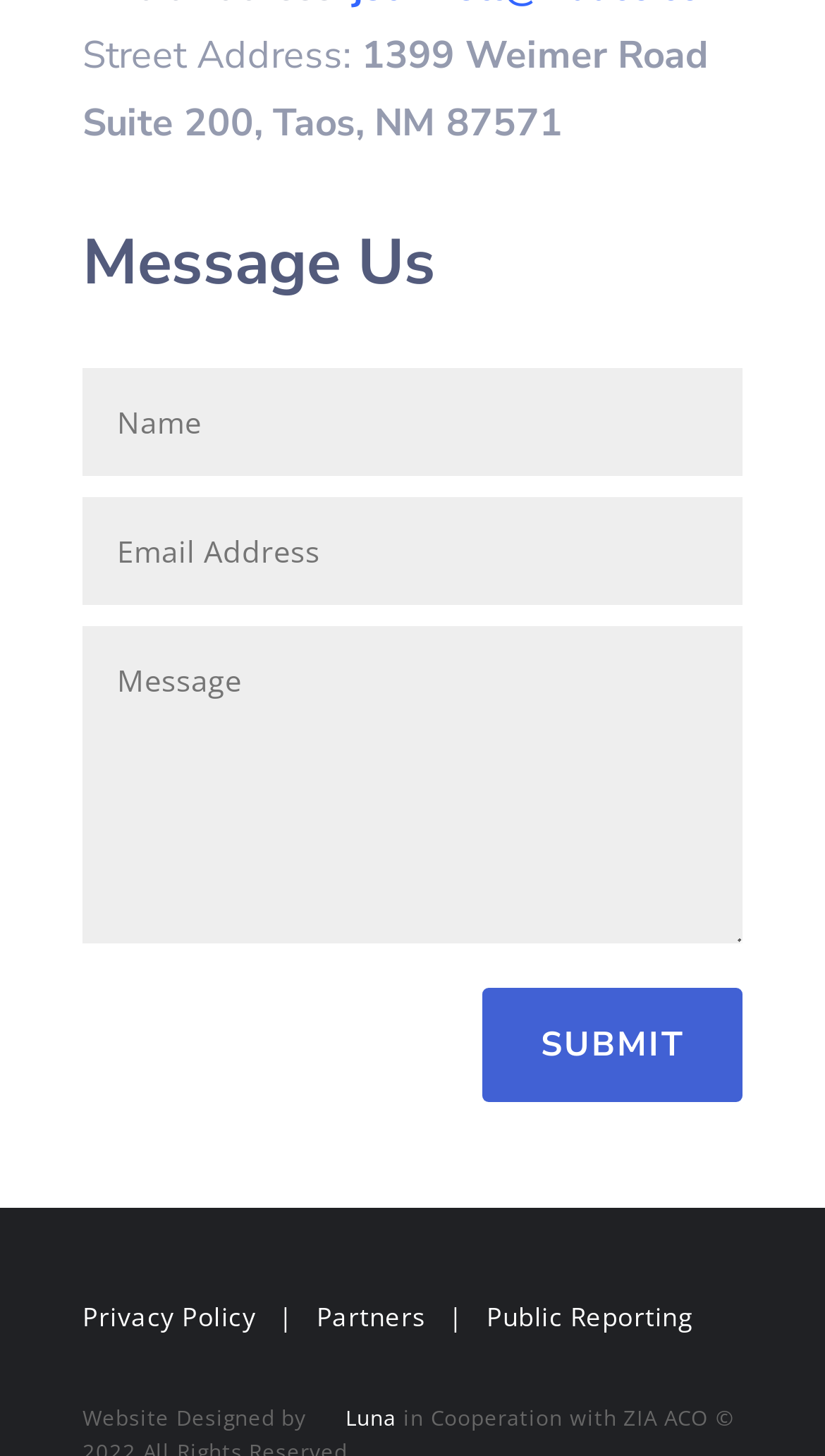What is the name of the company that designed the website?
Based on the image, answer the question with a single word or brief phrase.

Luna Photography & Web Design